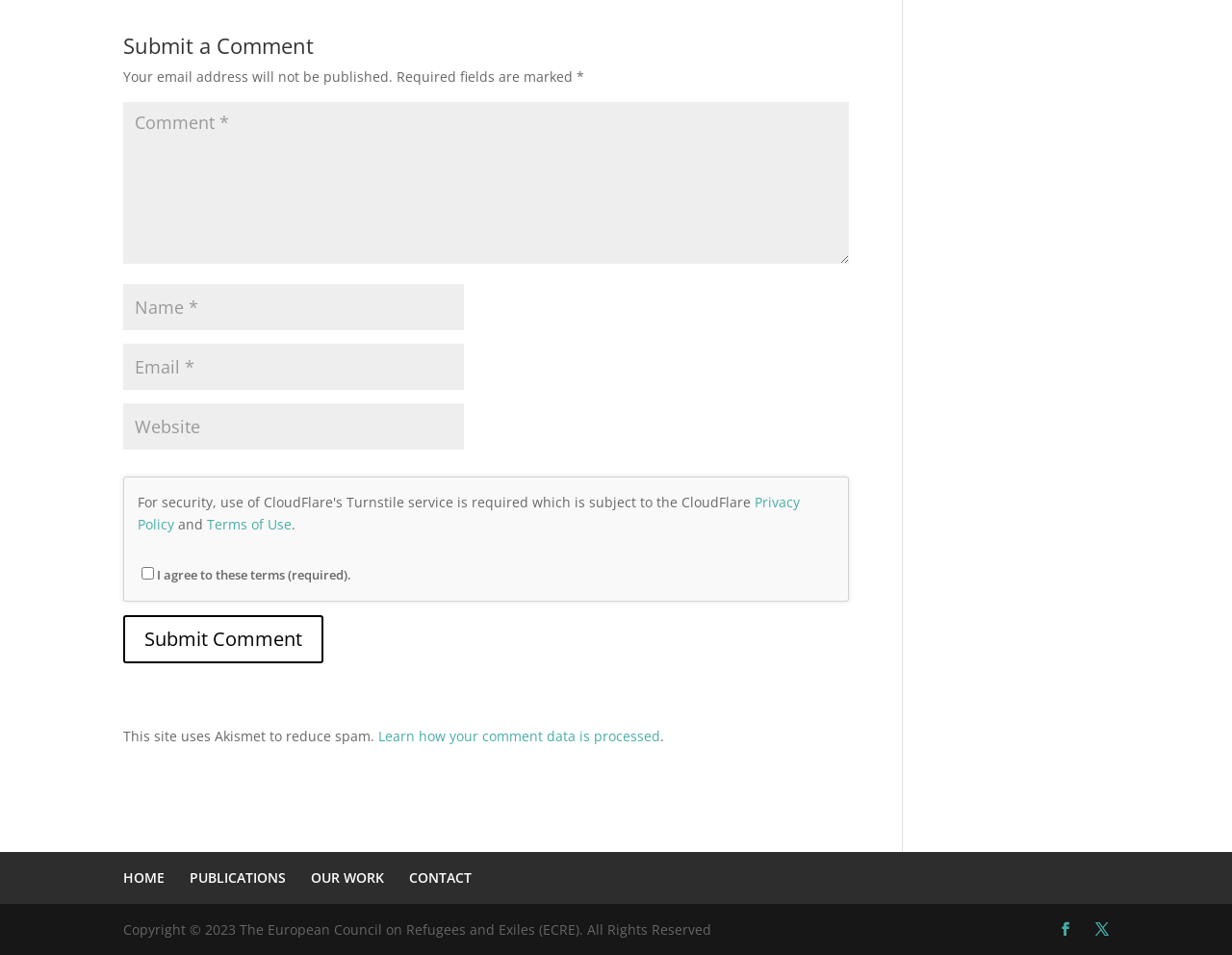Kindly determine the bounding box coordinates for the clickable area to achieve the given instruction: "Submit a comment".

[0.1, 0.644, 0.262, 0.695]